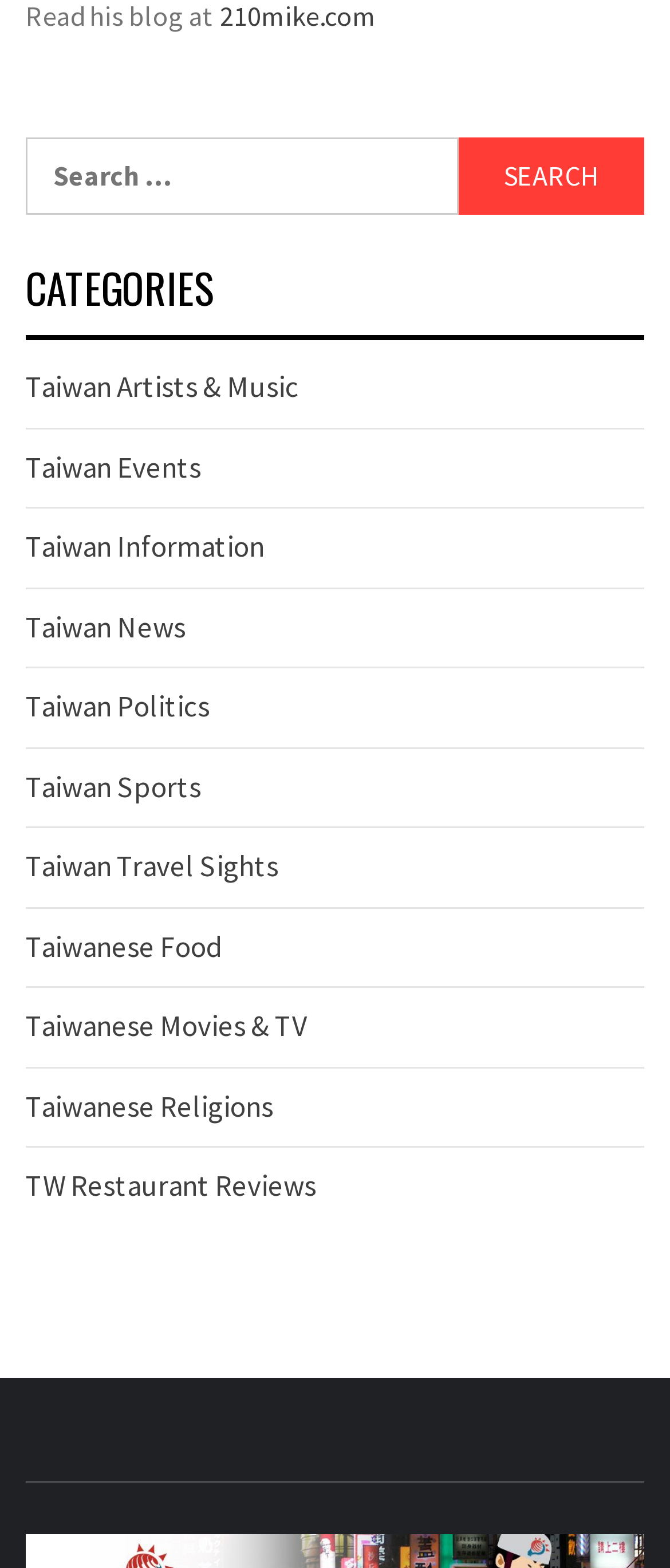Identify and provide the bounding box coordinates of the UI element described: "Taiwan Travel Sights". The coordinates should be formatted as [left, top, right, bottom], with each number being a float between 0 and 1.

[0.038, 0.54, 0.415, 0.565]